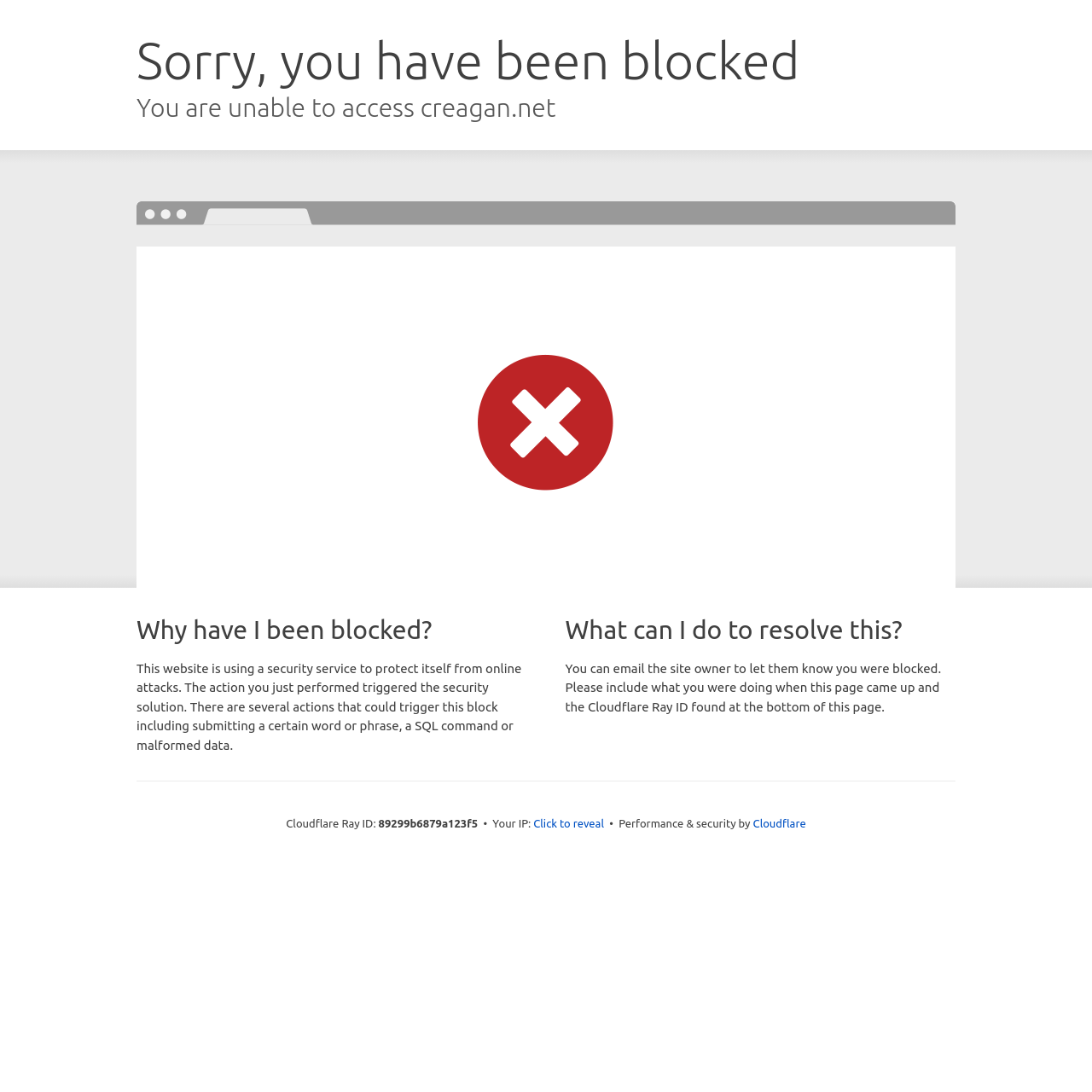Offer a comprehensive description of the webpage’s content and structure.

The webpage is a Cloudflare error page, indicating that the user's access to a website has been blocked due to a security issue. At the top of the page, there are two headings: "Sorry, you have been blocked" and "You are unable to access creagan.net". 

Below these headings, there is a section with a heading "Why have I been blocked?" followed by a paragraph of text explaining that the user's action triggered the security solution, which may have been caused by submitting a certain word or phrase, a SQL command, or malformed data.

To the right of this section, there is another section with a heading "What can I do to resolve this?" followed by a paragraph of text suggesting that the user can email the site owner to report the issue, including the Cloudflare Ray ID found at the bottom of the page.

At the bottom of the page, there is a section with the Cloudflare Ray ID, "89299b6879a123f5", followed by a button "Click to reveal" that likely reveals the user's IP address. There is also a text "Performance & security by" followed by a link to "Cloudflare".